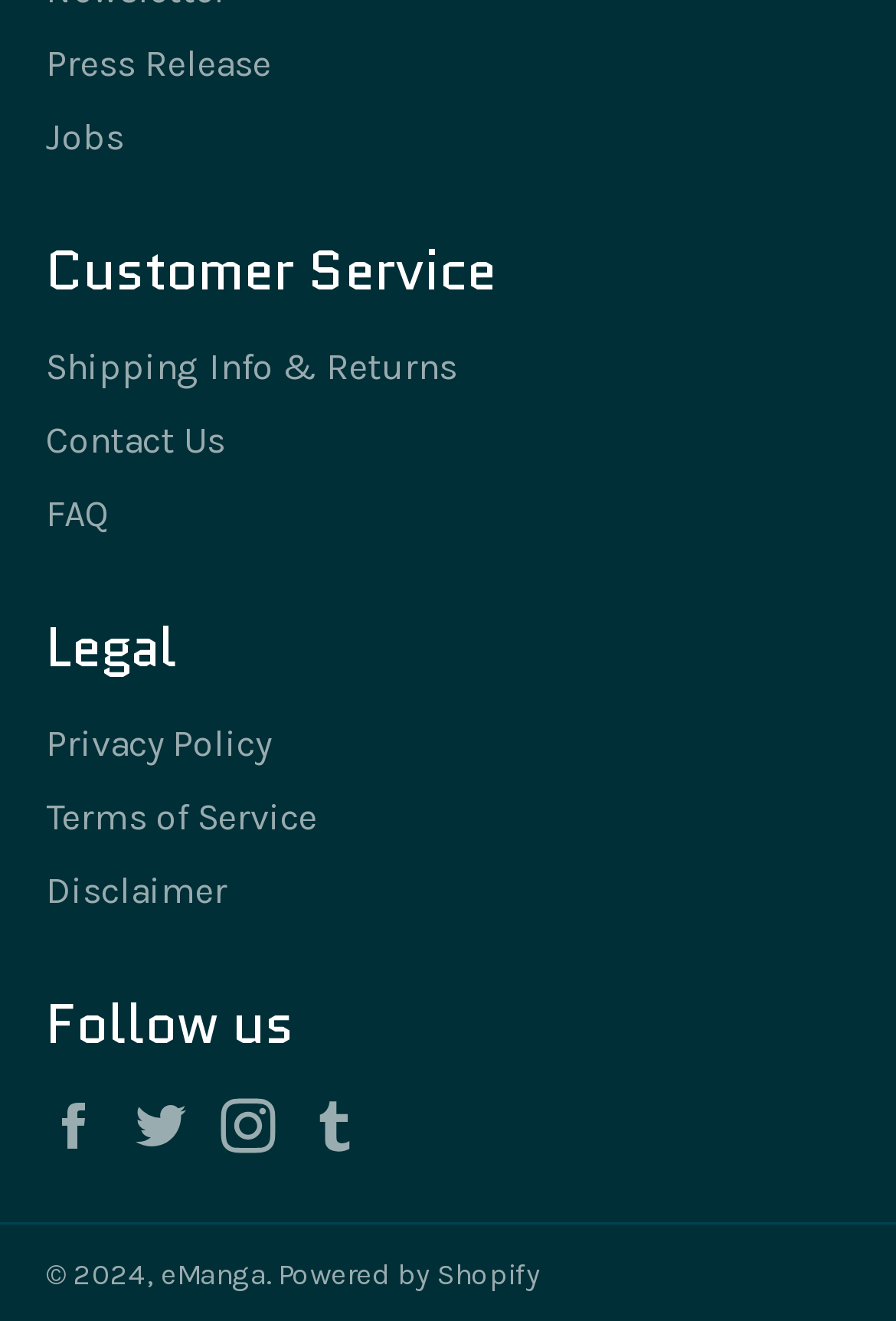Give a concise answer using one word or a phrase to the following question:
What is the last link on the webpage?

Powered by Shopify